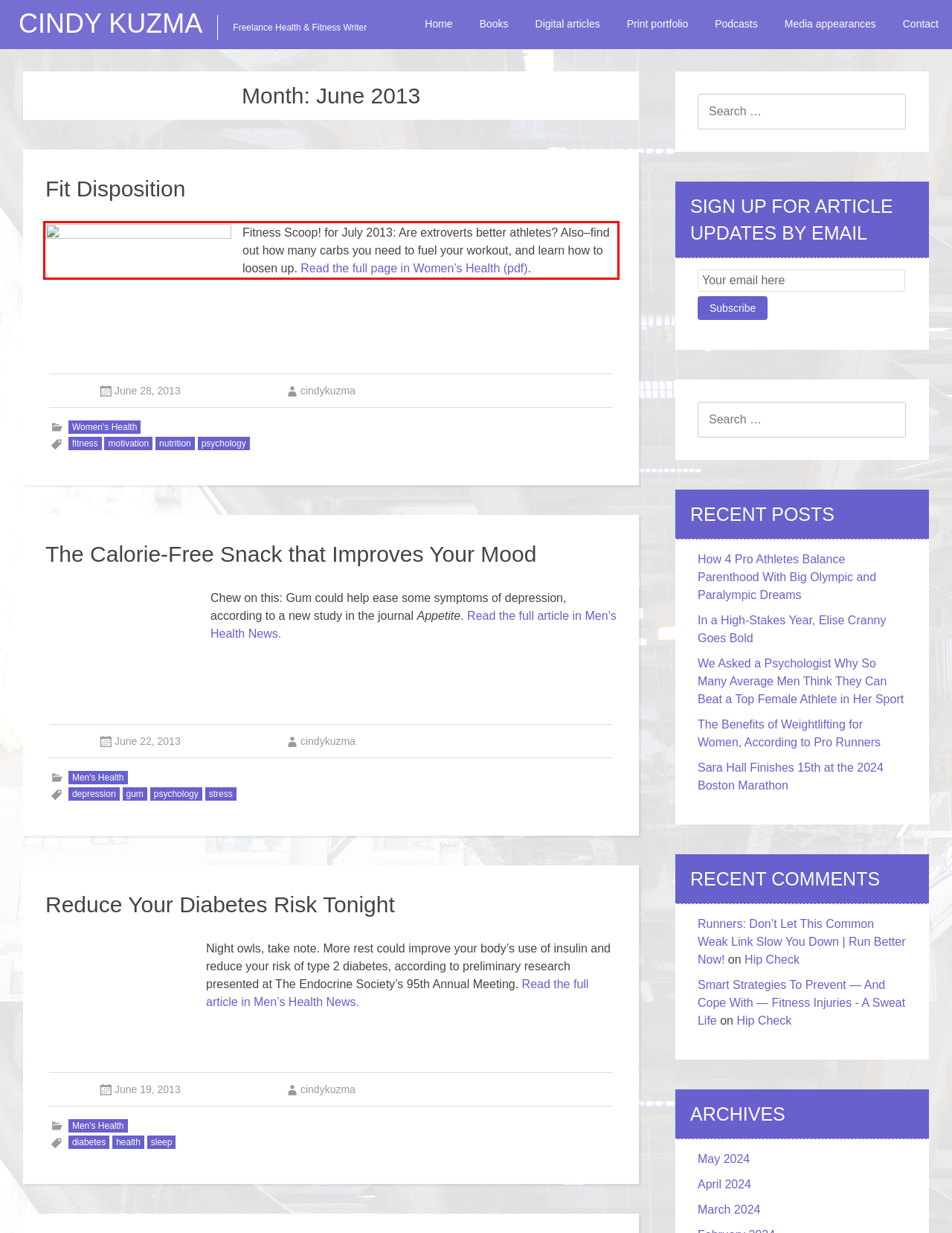You have a screenshot with a red rectangle around a UI element. Recognize and extract the text within this red bounding box using OCR.

Fitness Scoop! for July 2013: Are extroverts better athletes? Also–find out how many carbs you need to fuel your workout, and learn how to loosen up. Read the full page in Women’s Health (pdf).